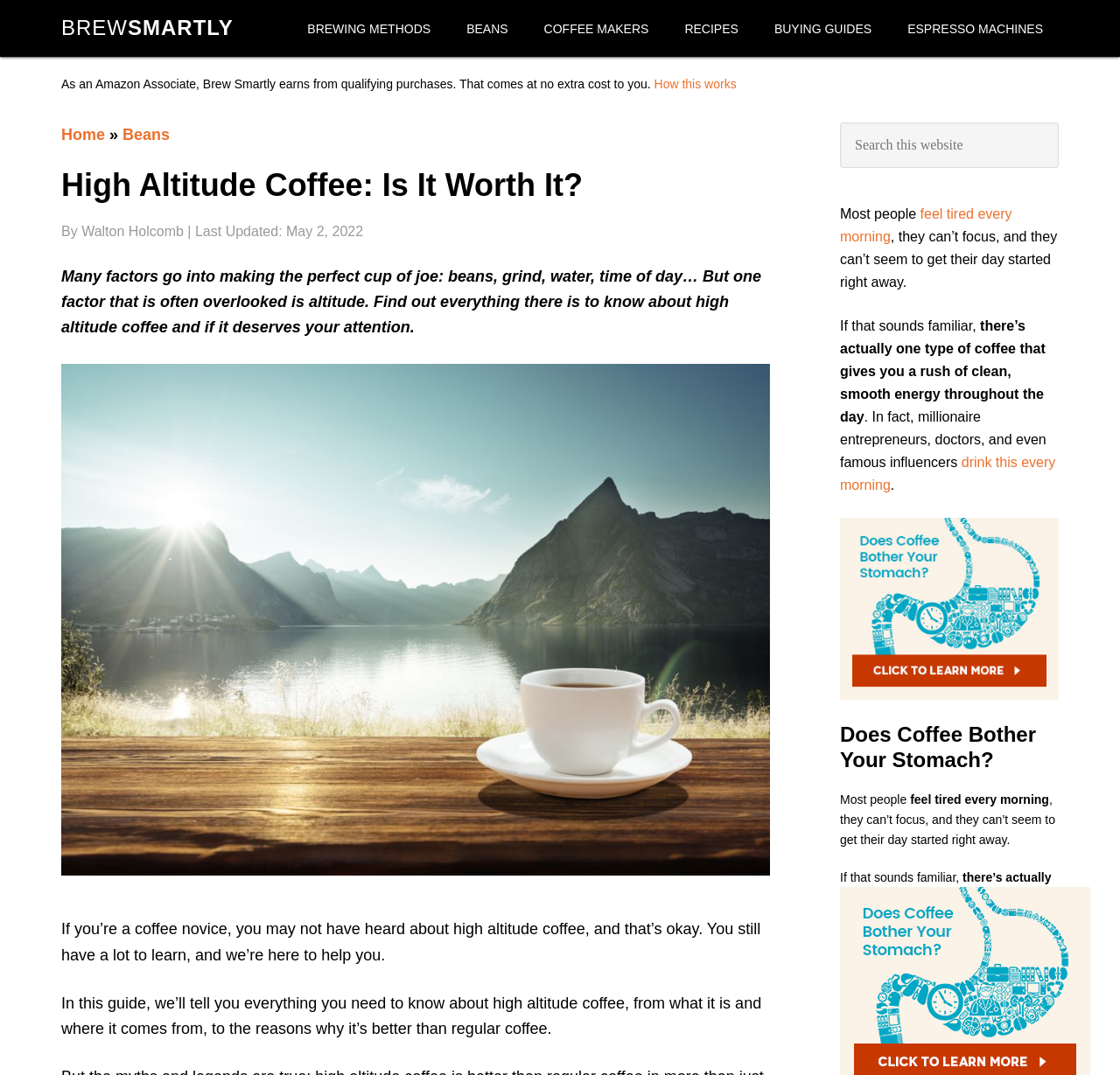Carefully examine the image and provide an in-depth answer to the question: What is the topic of the sidebar section?

I found the answer by looking at the static text elements in the sidebar section which mention coffee and energy, indicating that the topic of the section is related to coffee and energy.